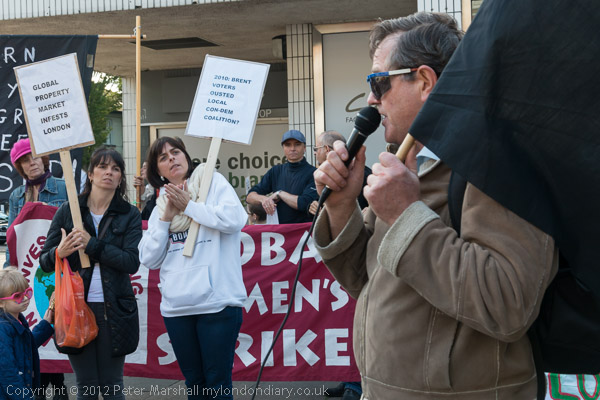Give an elaborate caption for the image.

The image captures a vibrant scene of protest featuring a diverse group of activists gathered in a public space. In the foreground, a man is passionately addressing the crowd, holding a microphone and wearing sunglasses, dressed in a casual brown jacket. His expression conveys determination as he speaks out against social issues. 

Beside him, two women stand holding placards that read, “GLOBAL PROPERTY MARKET INFESTS LONDON” and a smaller one proclaiming, “2010 BRENT VOTED ‘OUTSOURCED LOCAL COUNCIL COALITION’.” Their expressions range from concern to support, emphasizing the gravity of the issues being discussed. 

The backdrop features a large banner reading “GLOBAL WOMEN'S STRIKE,” indicating that the protest focuses on women's rights and community activism. The setting appears to be in an urban environment, with buildings in the background. This image encapsulates the spirit of collective action, highlighting community engagement and the demand for social justice.